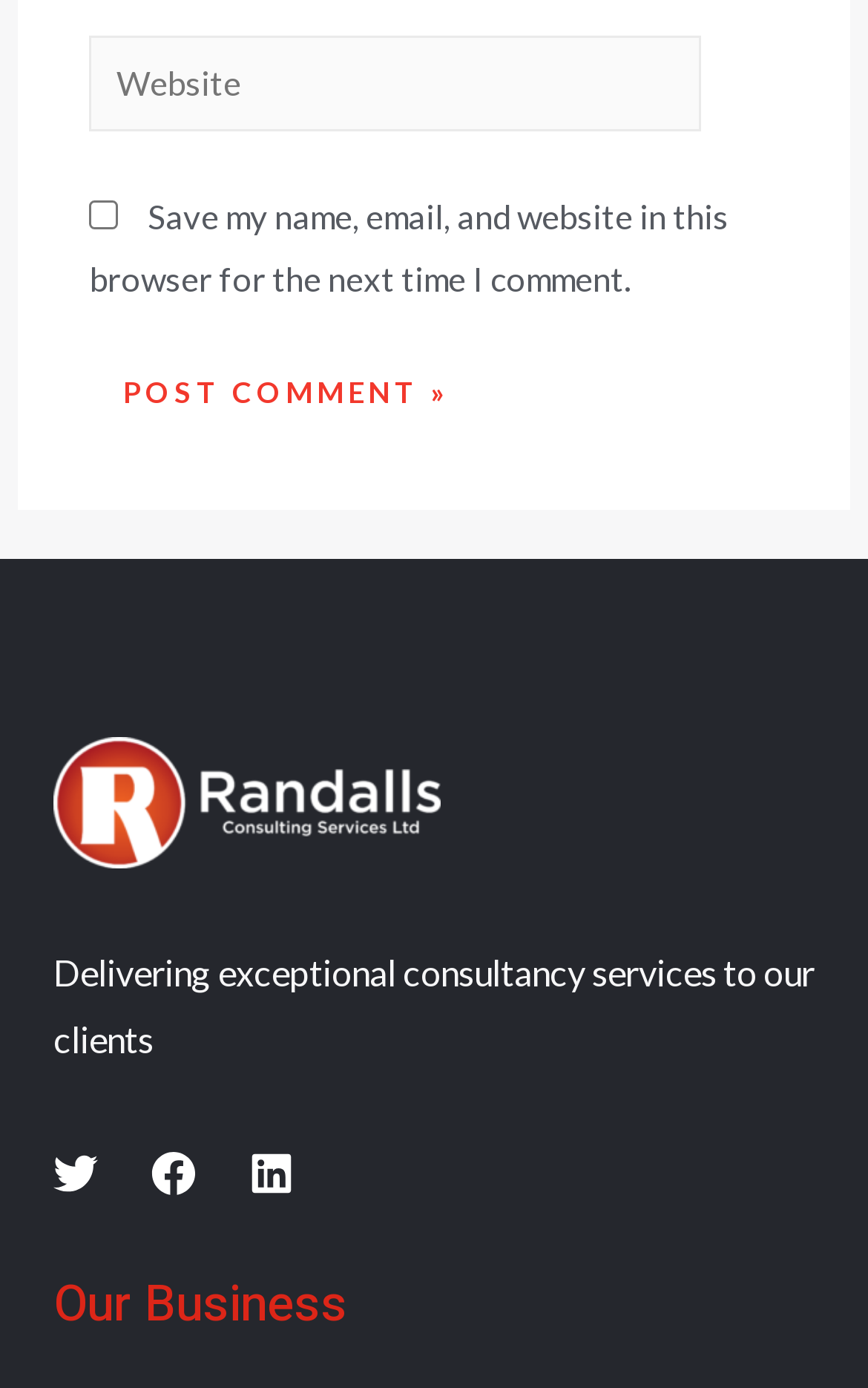Using the webpage screenshot, find the UI element described by aria-label="Linkedin". Provide the bounding box coordinates in the format (top-left x, top-left y, bottom-right x, bottom-right y), ensuring all values are floating point numbers between 0 and 1.

[0.287, 0.83, 0.338, 0.862]